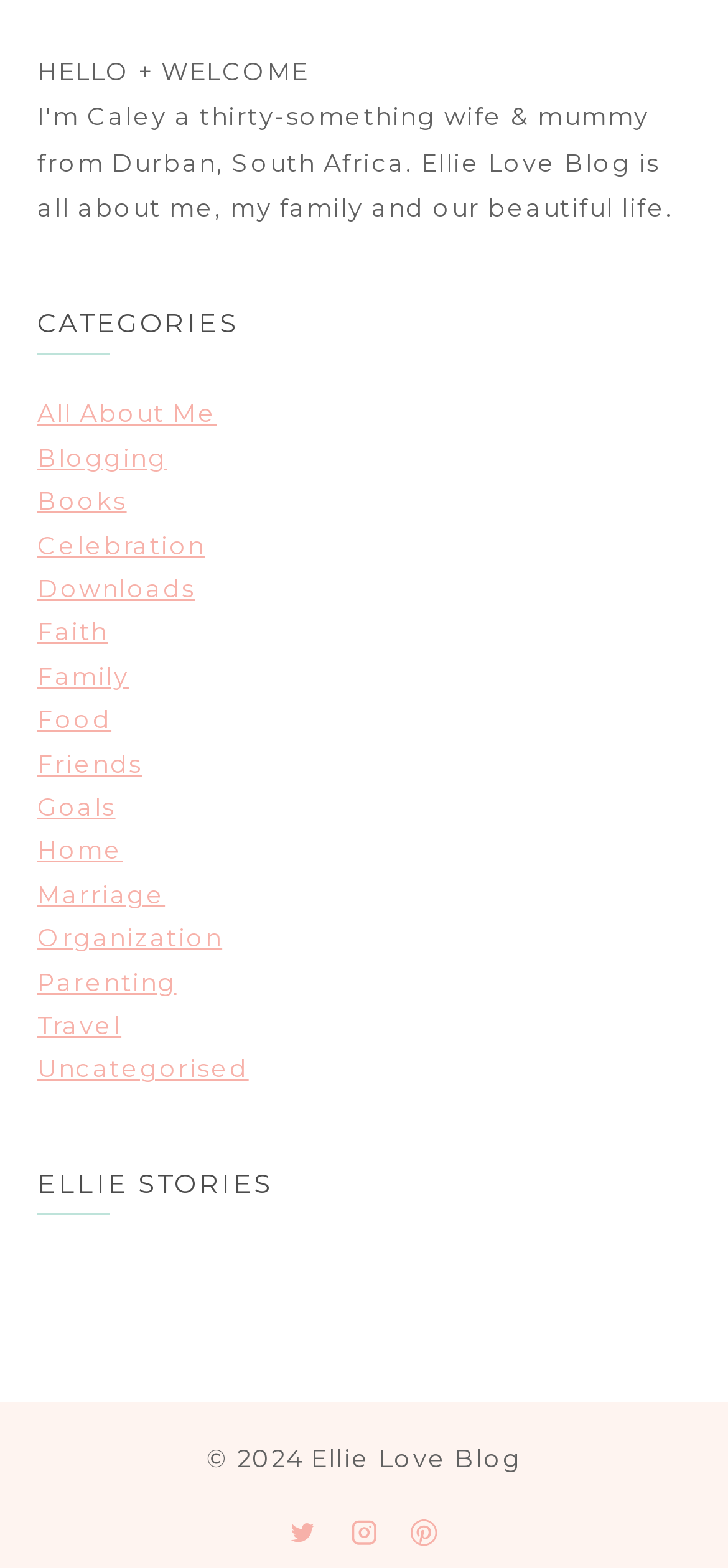How many categories are listed?
Look at the image and answer with only one word or phrase.

19